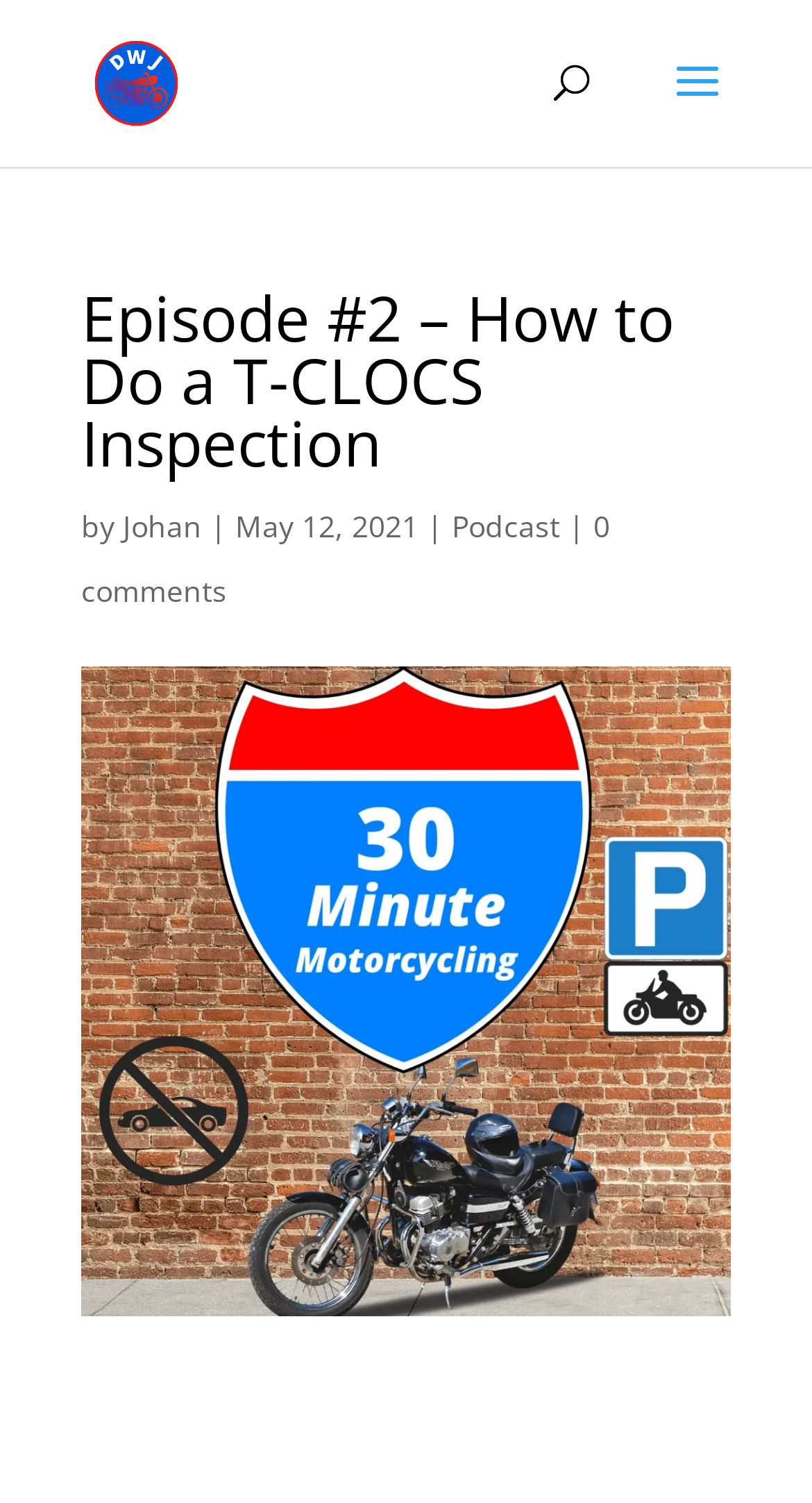Using the given description, provide the bounding box coordinates formatted as (top-left x, top-left y, bottom-right x, bottom-right y), with all values being floating point numbers between 0 and 1. Description: alt="The Dual Wheel Journey"

[0.113, 0.036, 0.224, 0.069]